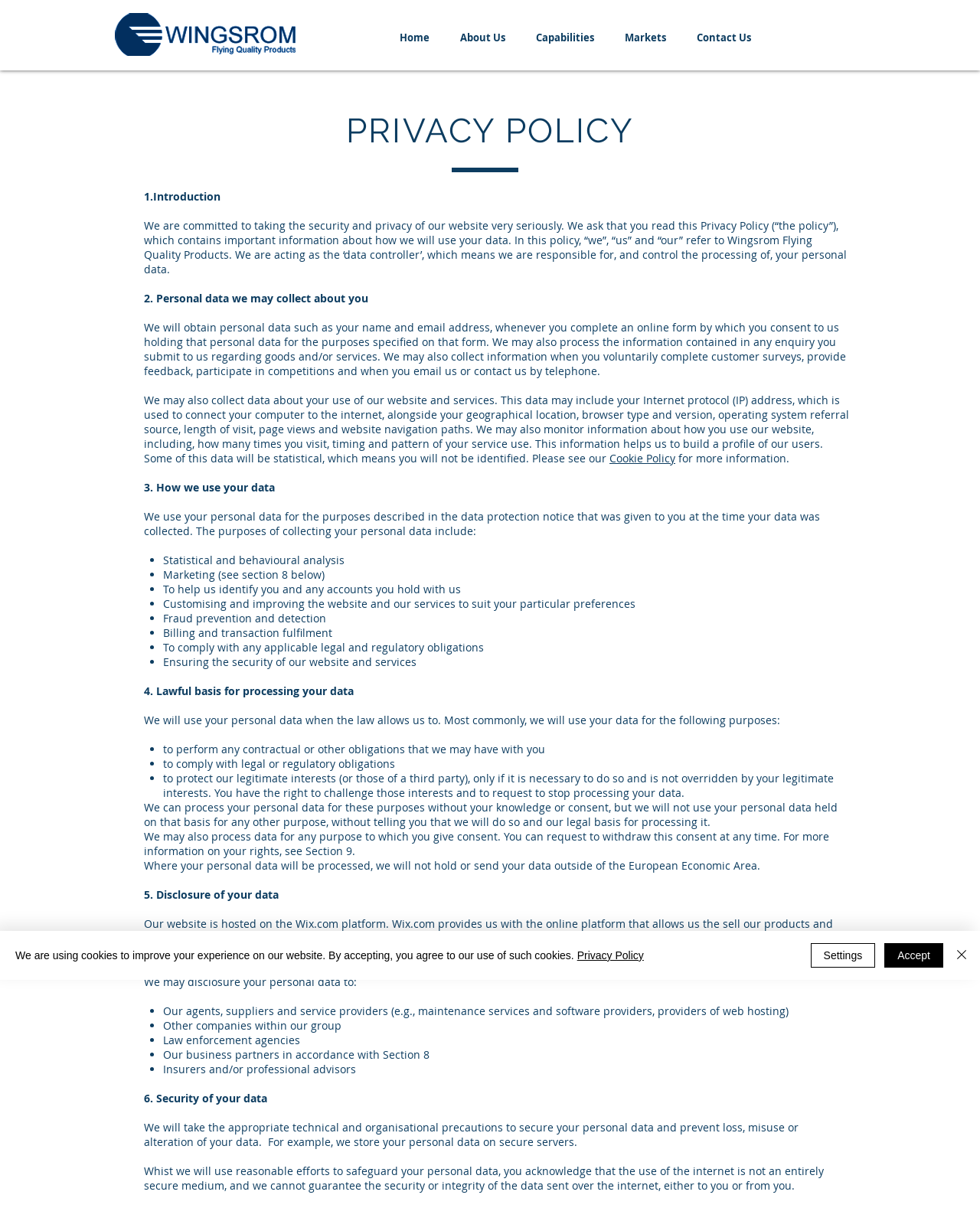Describe all significant elements and features of the webpage.

The webpage is titled "Privacy Policy | Wingsrom" and features a Wingsrom logo at the top left corner. Below the logo, there is a navigation menu with links to "Home", "About Us", "Capabilities", "Markets", and "Contact Us". 

The main content of the webpage is divided into sections, each with a heading. The first section is titled "PRIVACY POLICY" and provides an introduction to the policy. The subsequent sections, numbered from 1 to 6, cover topics such as personal data collection, how the data is used, lawful basis for processing, disclosure of data, security of data, and more. 

Throughout the sections, there are lists marked with bullet points, which outline specific purposes or entities related to the processing of personal data. The text is dense and informative, providing detailed information about Wingsrom's privacy policy.

At the bottom of the page, there is a cookie alert notification that informs users about the use of cookies on the website. The notification includes links to the "Privacy Policy" and buttons to "Accept", "Settings", and "Close" the notification.